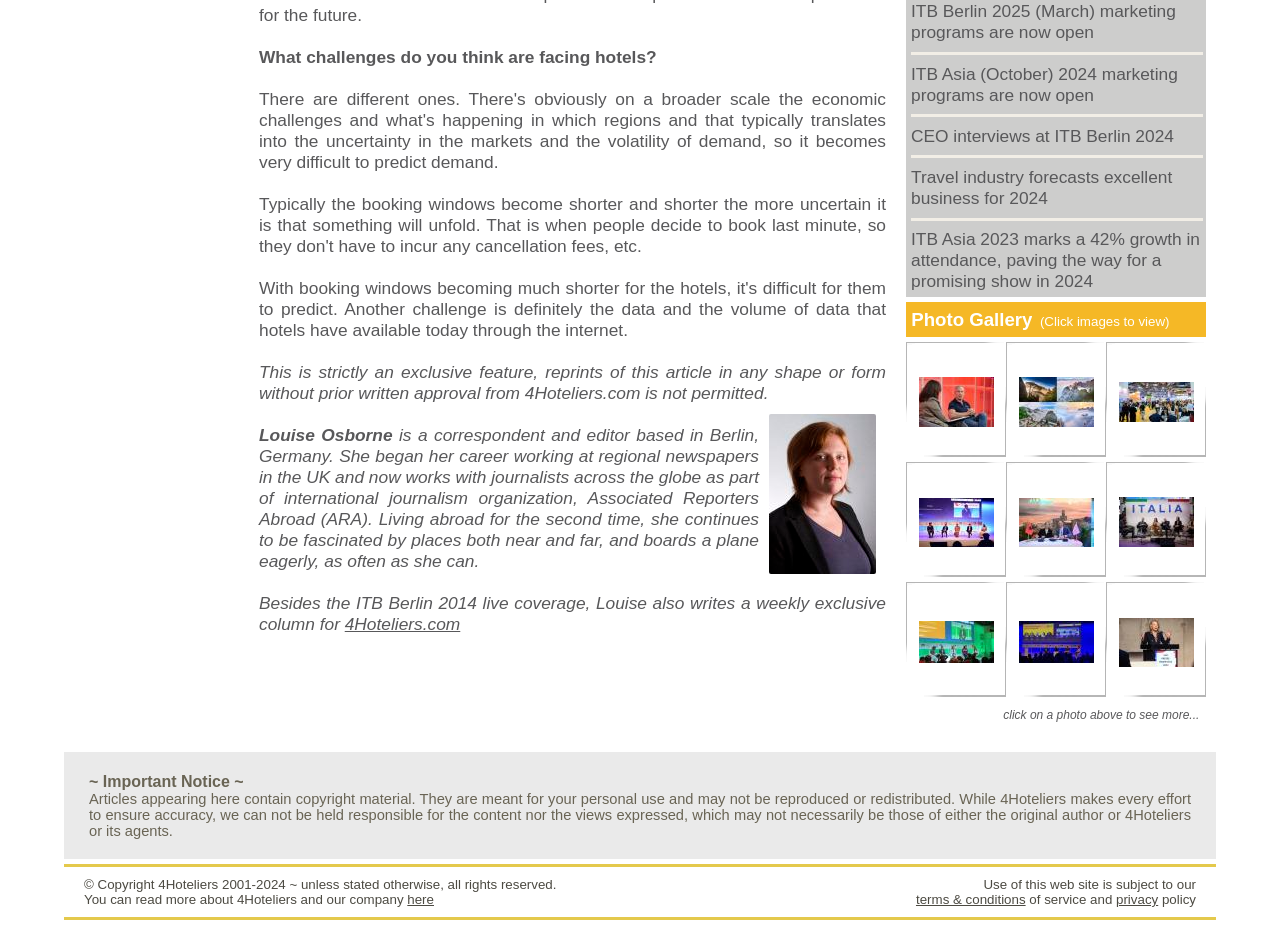Provide the bounding box coordinates for the area that should be clicked to complete the instruction: "View CEO interviews at ITB Berlin 2024".

[0.712, 0.132, 0.917, 0.153]